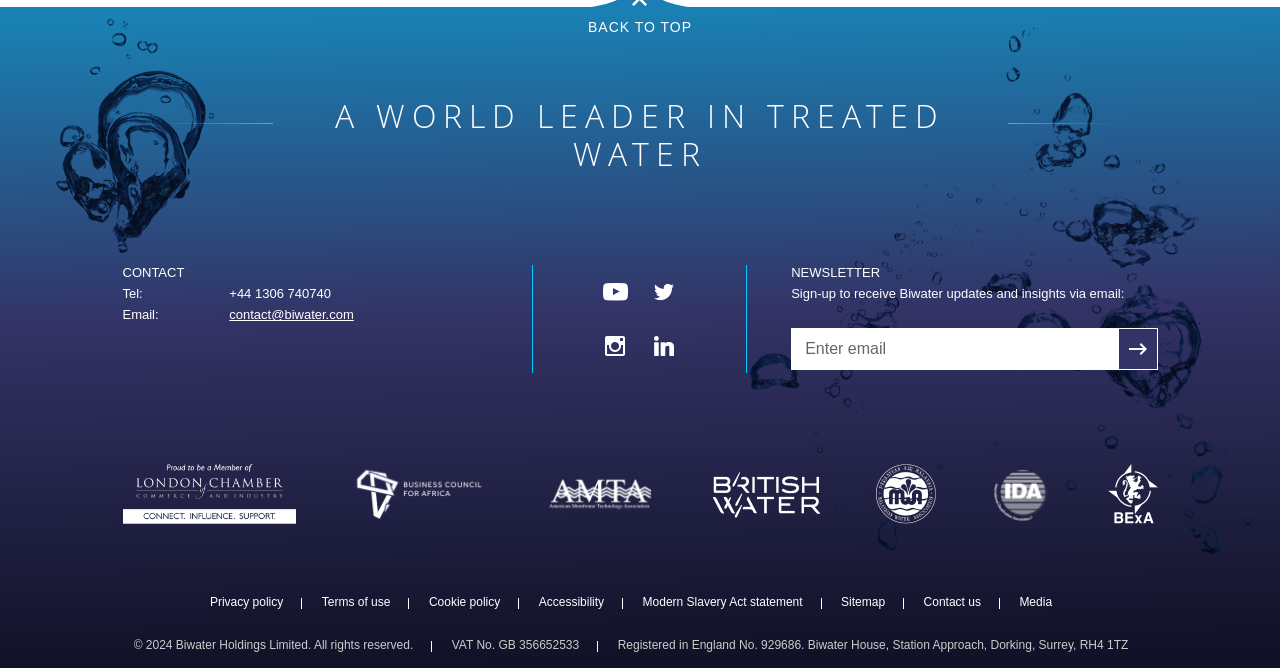Find the bounding box coordinates of the element I should click to carry out the following instruction: "download free online movie downloader and converter".

None